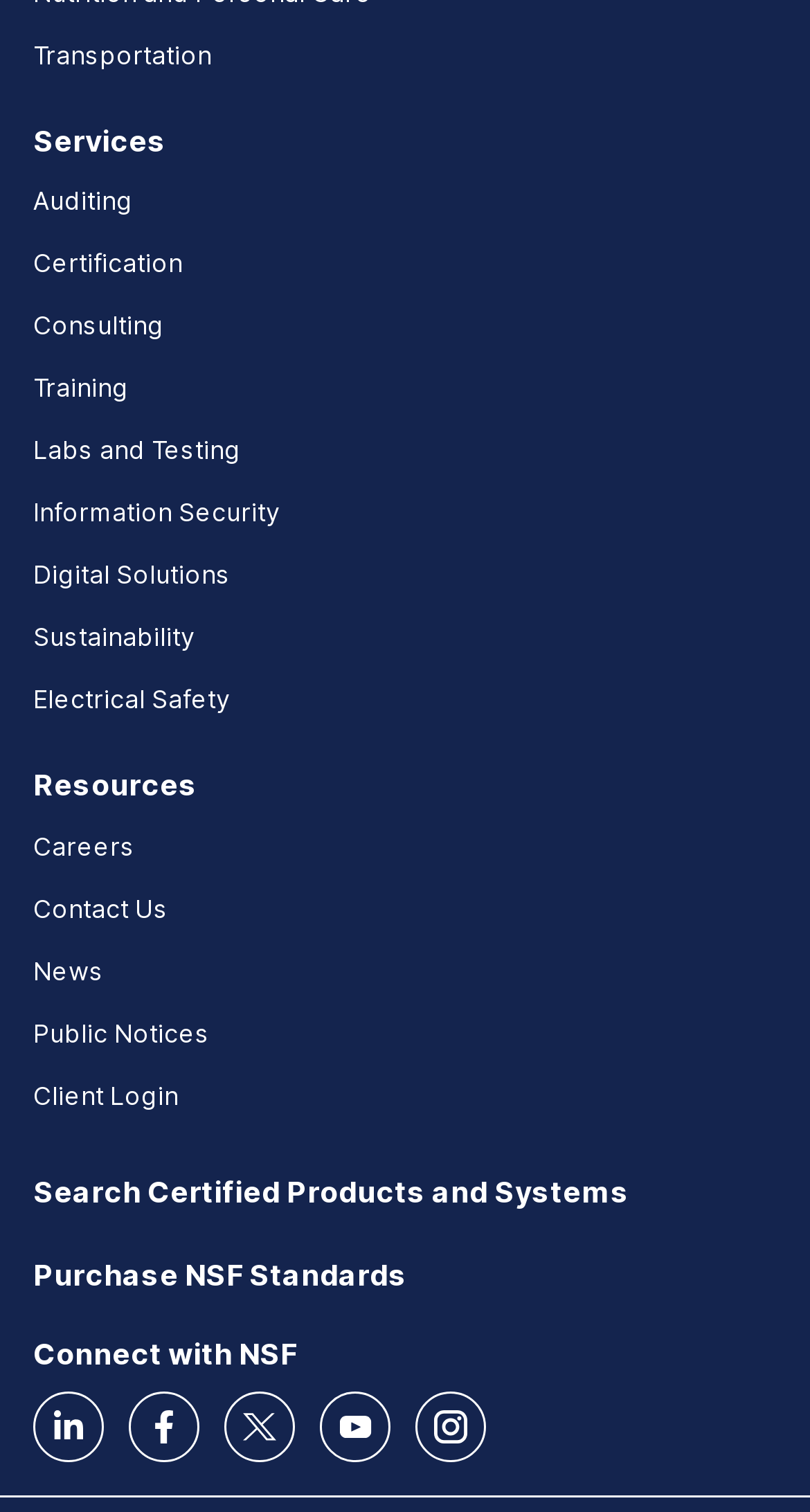Given the description of a UI element: "parent_node: Search for: name="s" placeholder="Search..."", identify the bounding box coordinates of the matching element in the webpage screenshot.

None